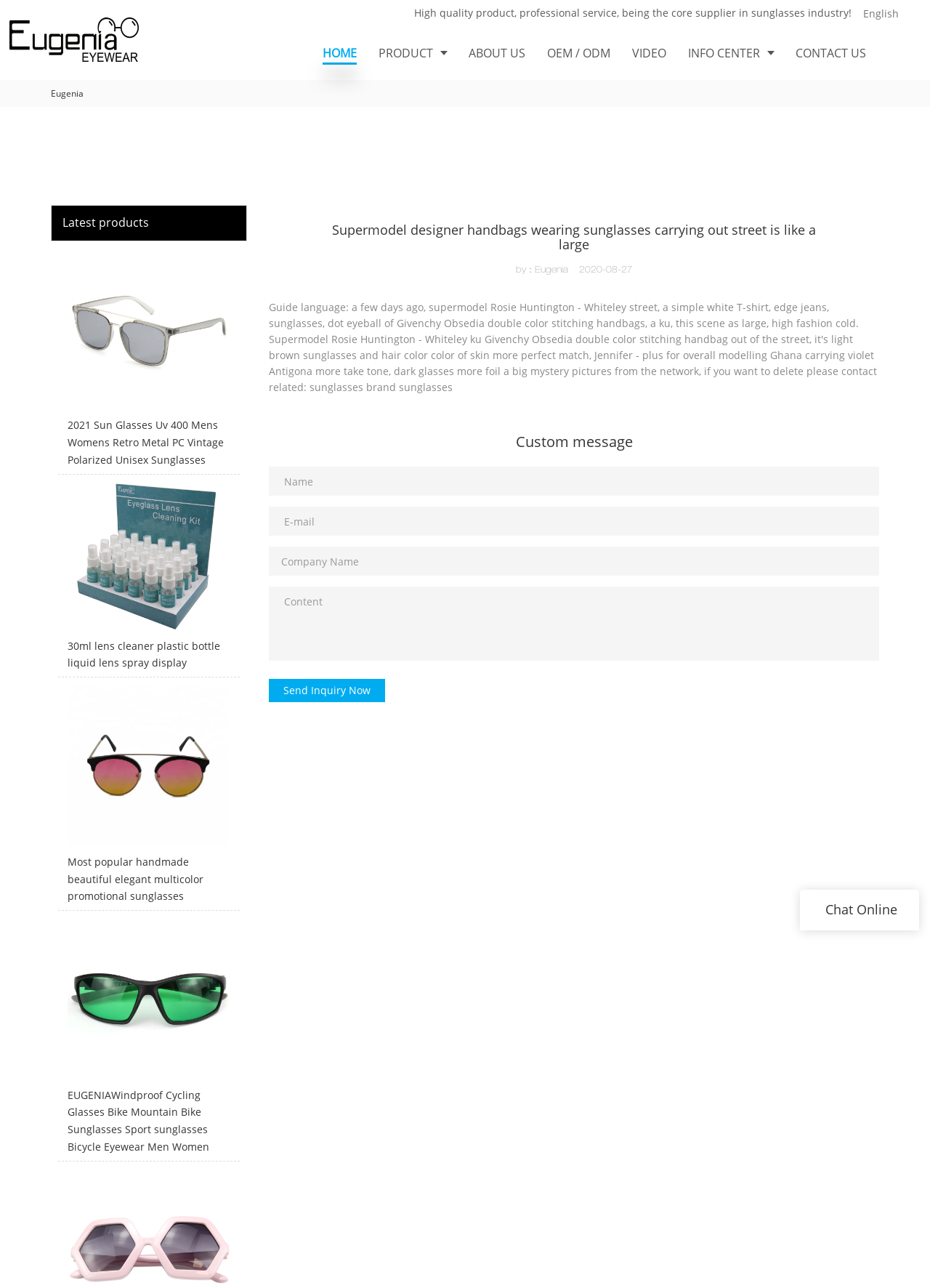Using the webpage screenshot, find the UI element described by Eugenia. Provide the bounding box coordinates in the format (top-left x, top-left y, bottom-right x, bottom-right y), ensuring all values are floating point numbers between 0 and 1.

[0.055, 0.068, 0.09, 0.077]